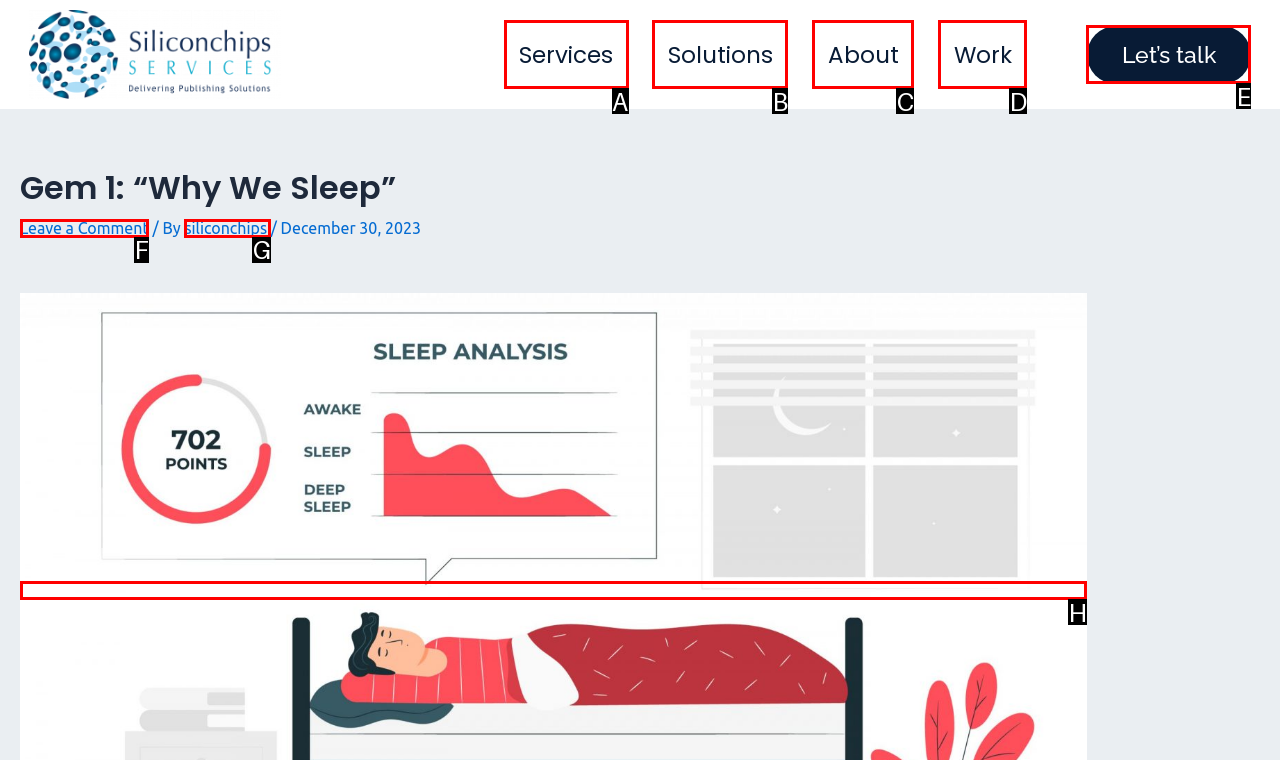Select the letter of the UI element you need to click to complete this task: Click on the 'Services' link.

A